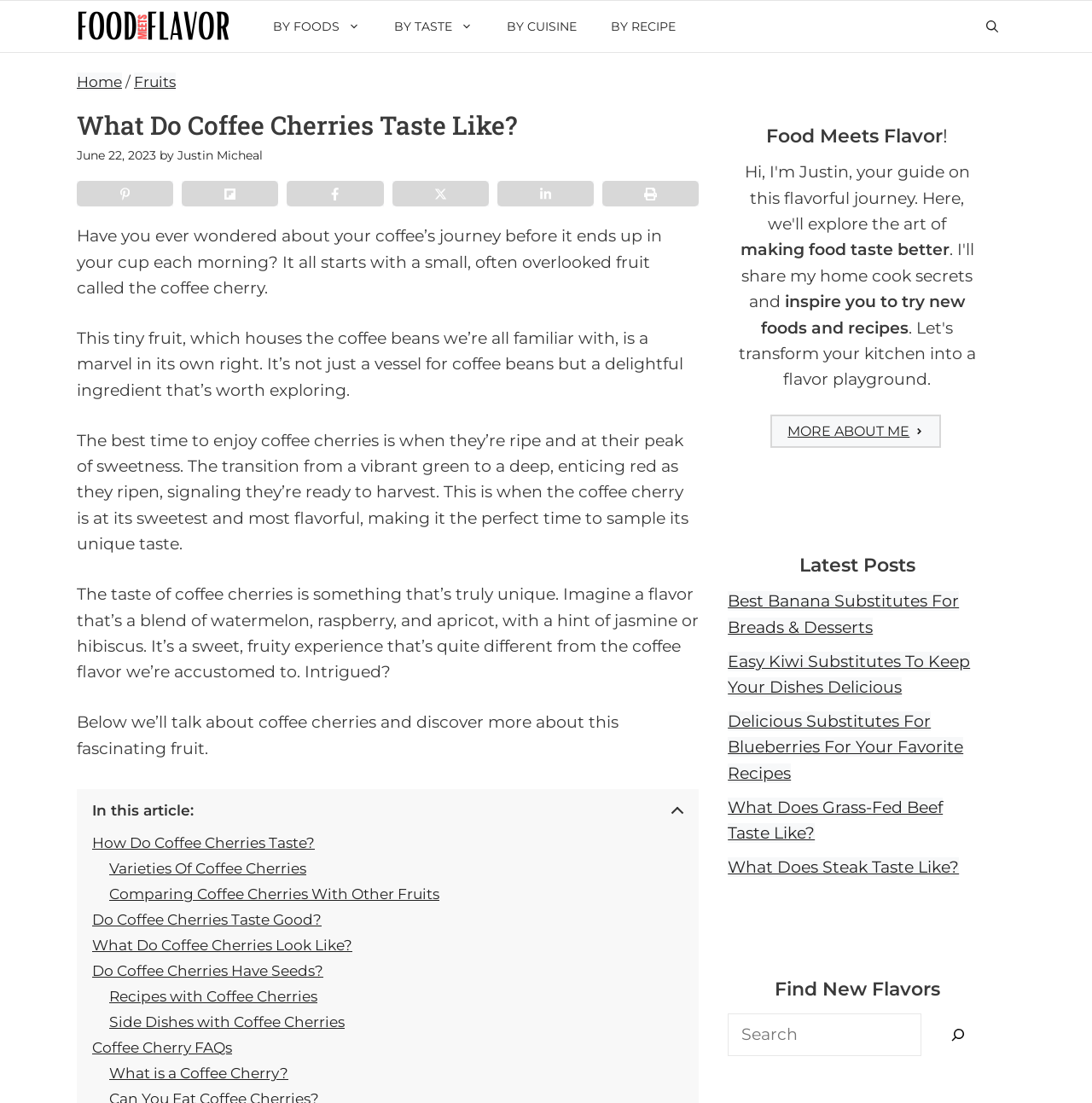Use a single word or phrase to answer the question:
What is the name of the author of the article?

Justin Micheal